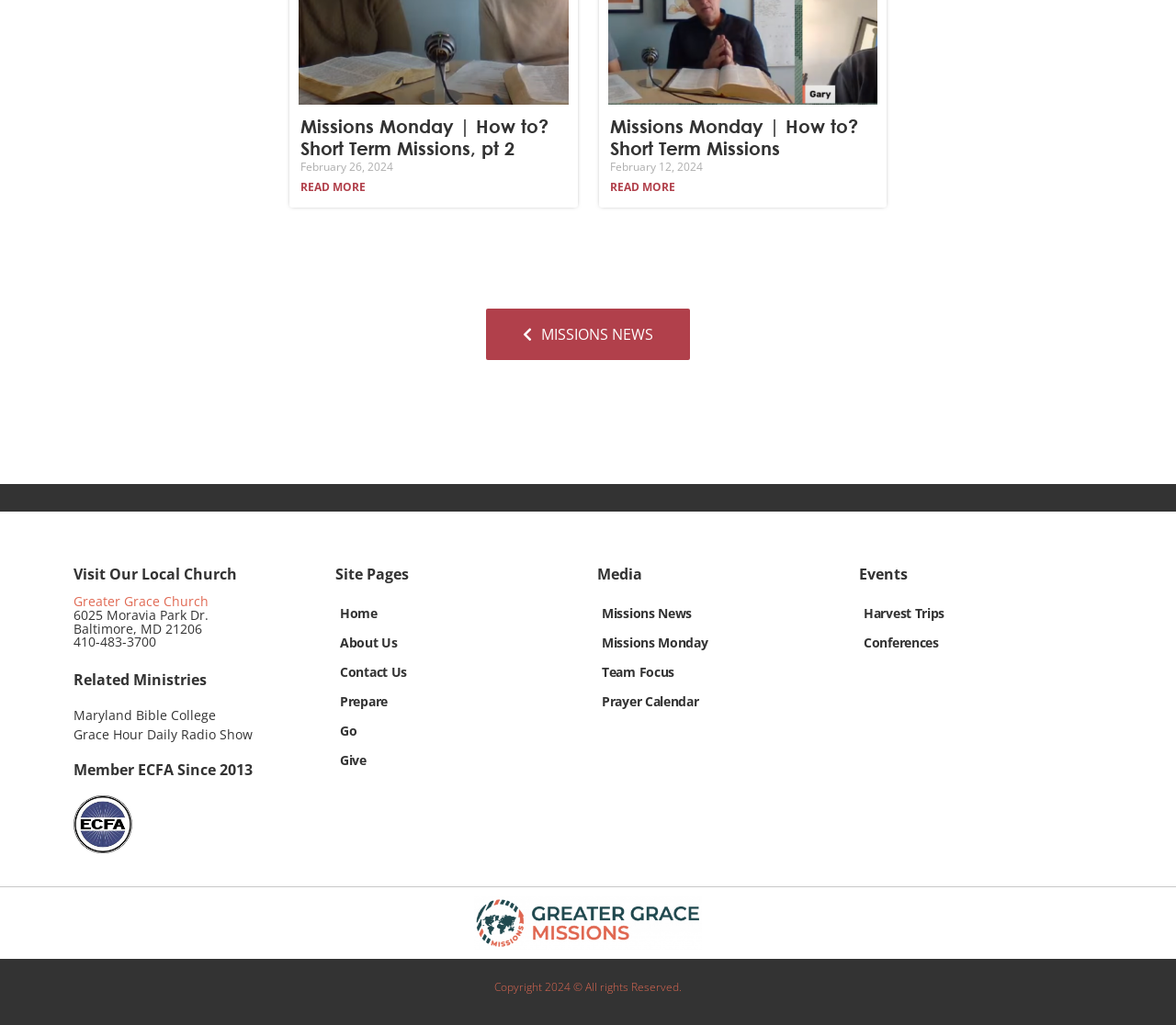Provide the bounding box coordinates of the area you need to click to execute the following instruction: "Search with Google".

None